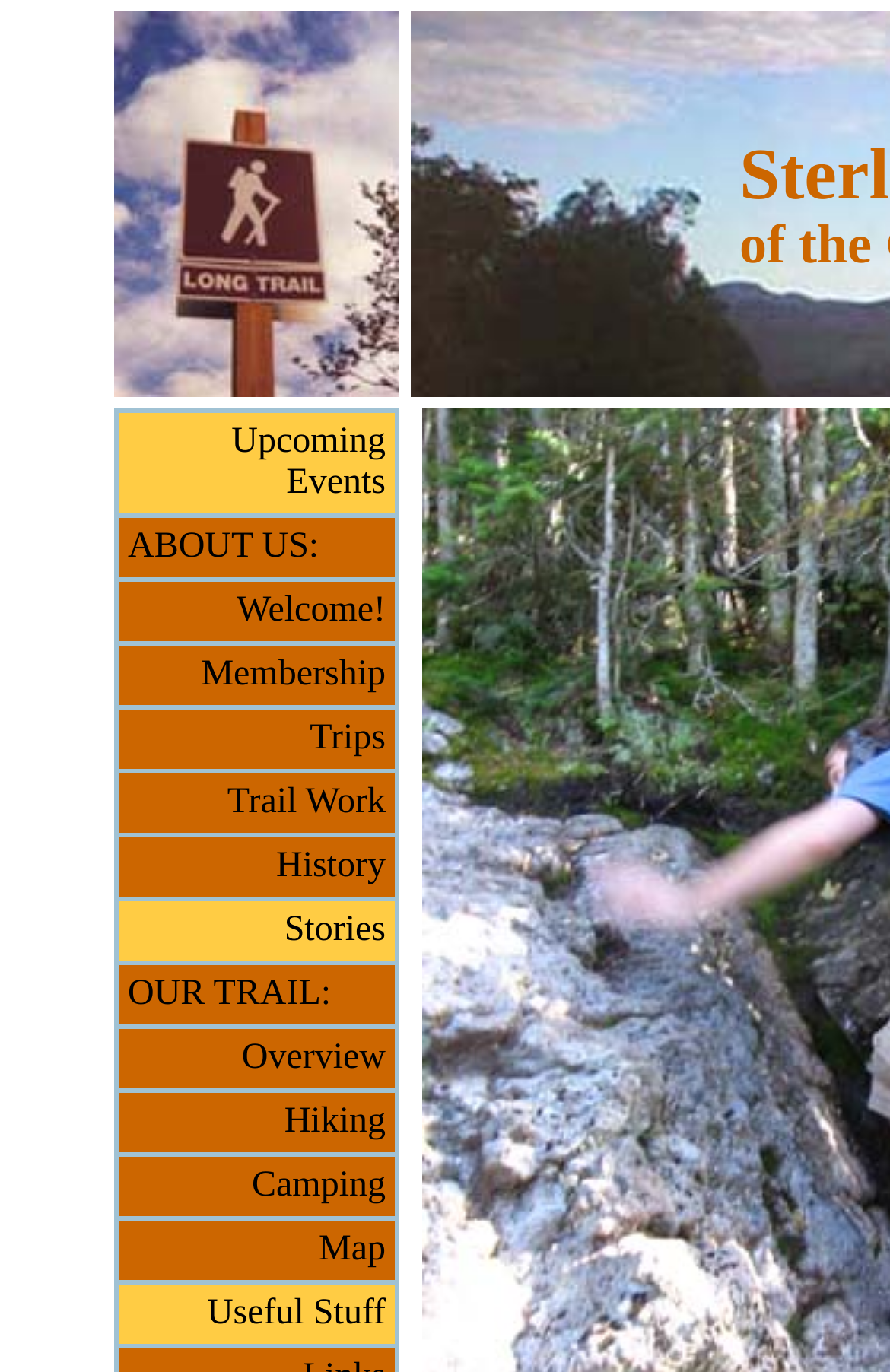Provide a brief response to the question below using one word or phrase:
How many links are on the webpage?

15